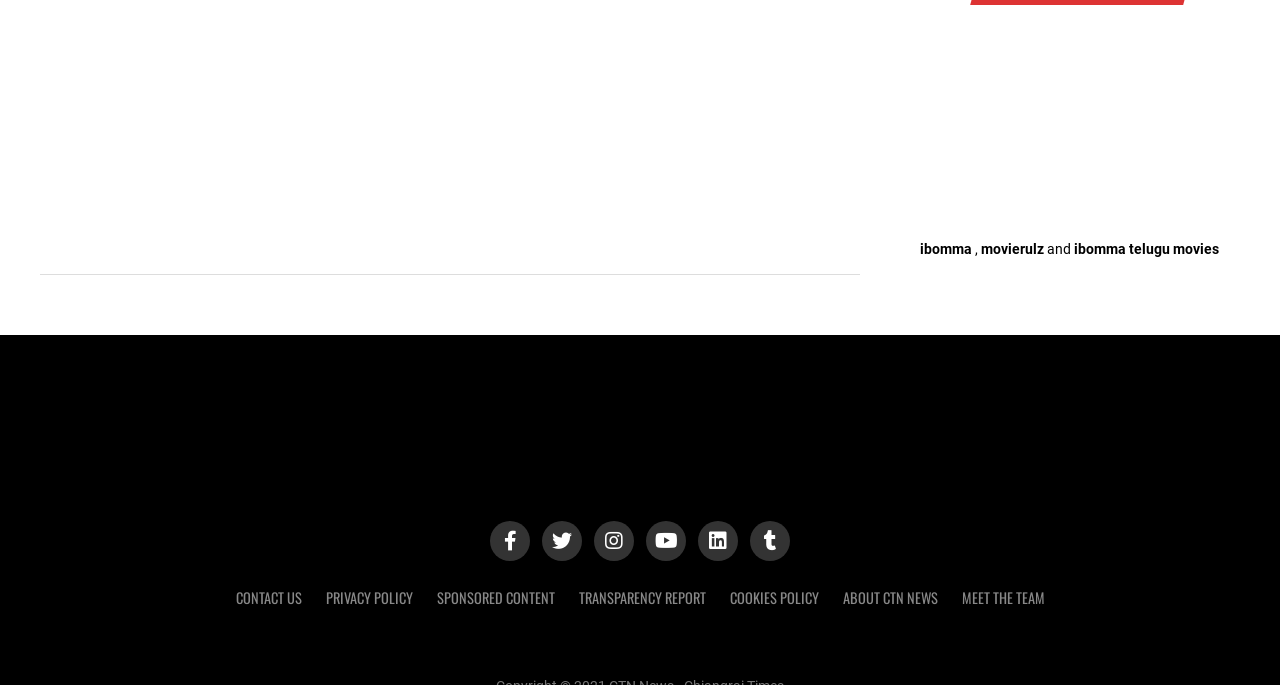Please reply with a single word or brief phrase to the question: 
How many social media links are there?

6